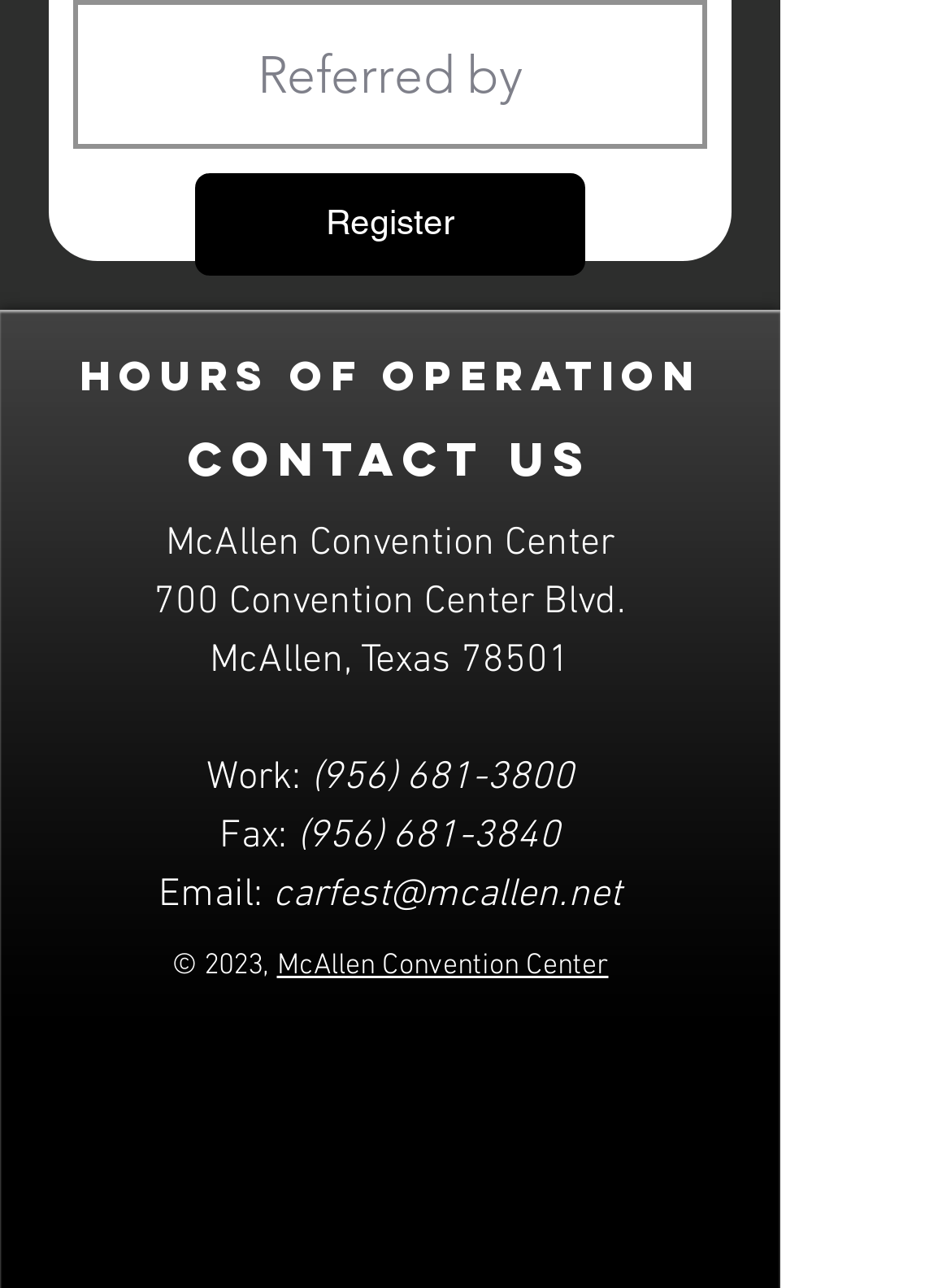Use a single word or phrase to answer the question: What is the address of McAllen Convention Center?

700 Convention Center Blvd.